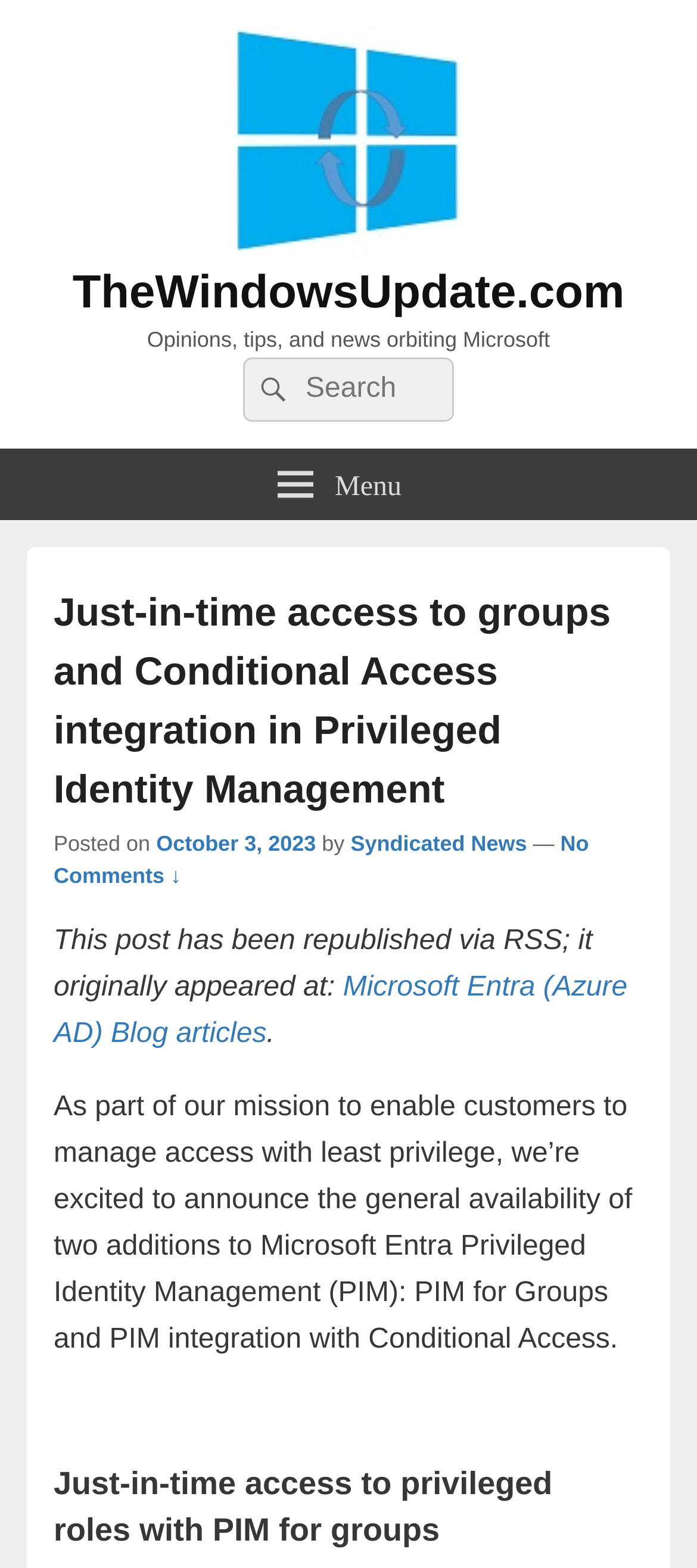Show the bounding box coordinates of the element that should be clicked to complete the task: "Expand the menu".

[0.373, 0.286, 0.627, 0.332]